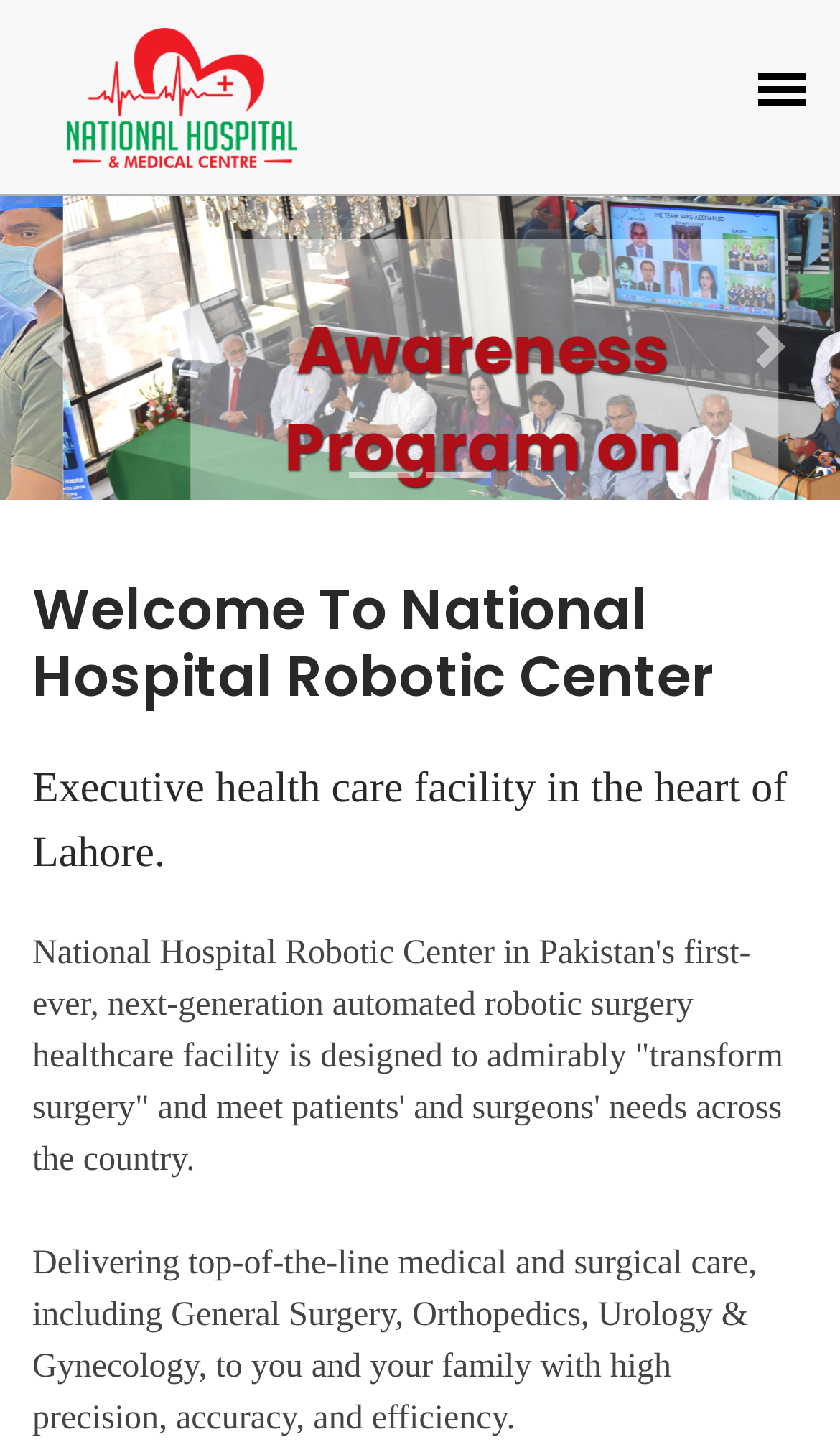For the element described, predict the bounding box coordinates as (top-left x, top-left y, bottom-right x, bottom-right y). All values should be between 0 and 1. Element description: alt="logo"

[0.038, 0.01, 0.395, 0.125]